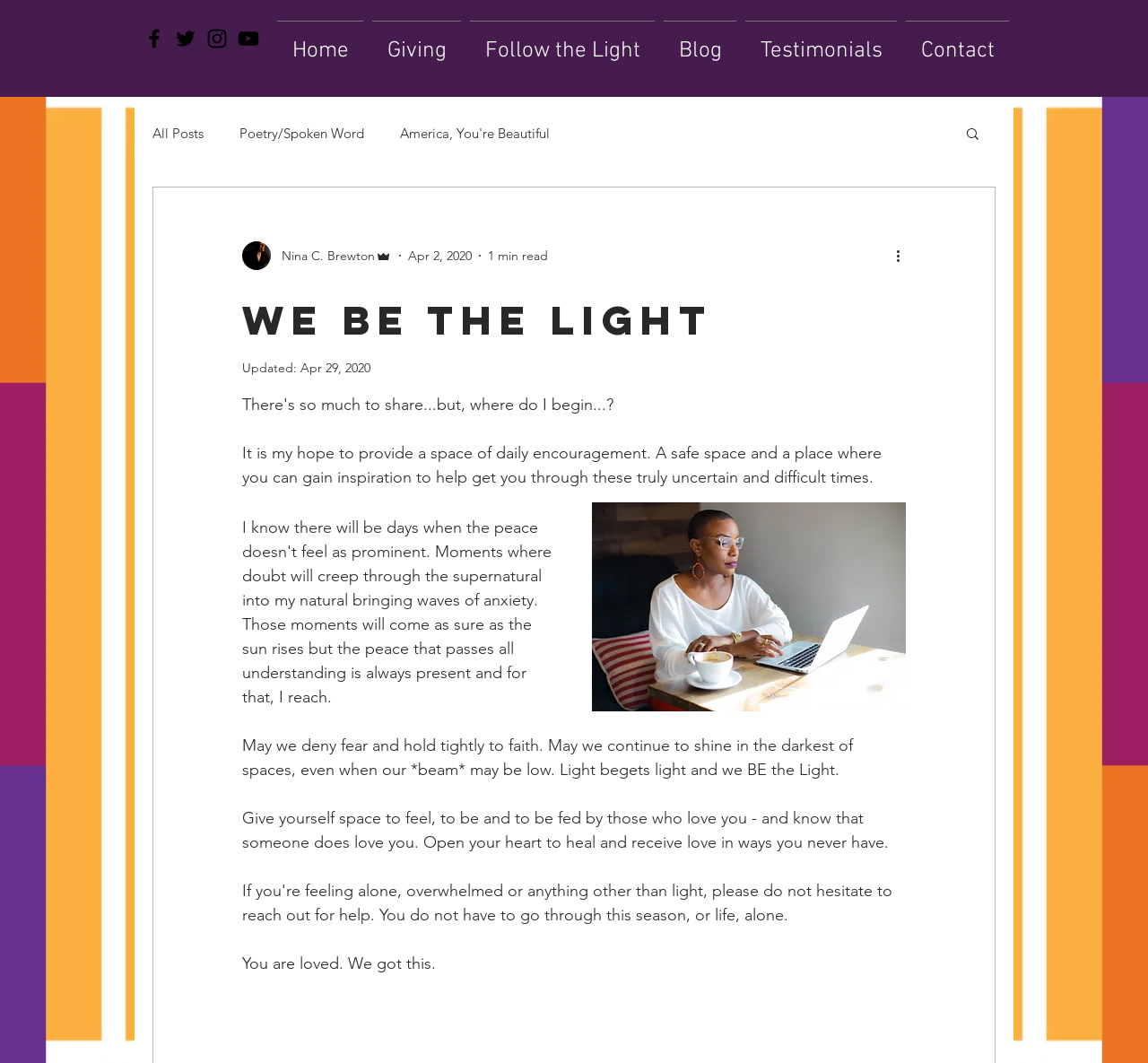Please analyze the image and provide a thorough answer to the question:
What is the purpose of this website?

I inferred the purpose of this website by reading the article text 'It is my hope to provide a space of daily encouragement. A safe space and a place where you can gain inspiration...' which suggests that the website aims to provide daily encouragement and inspiration.